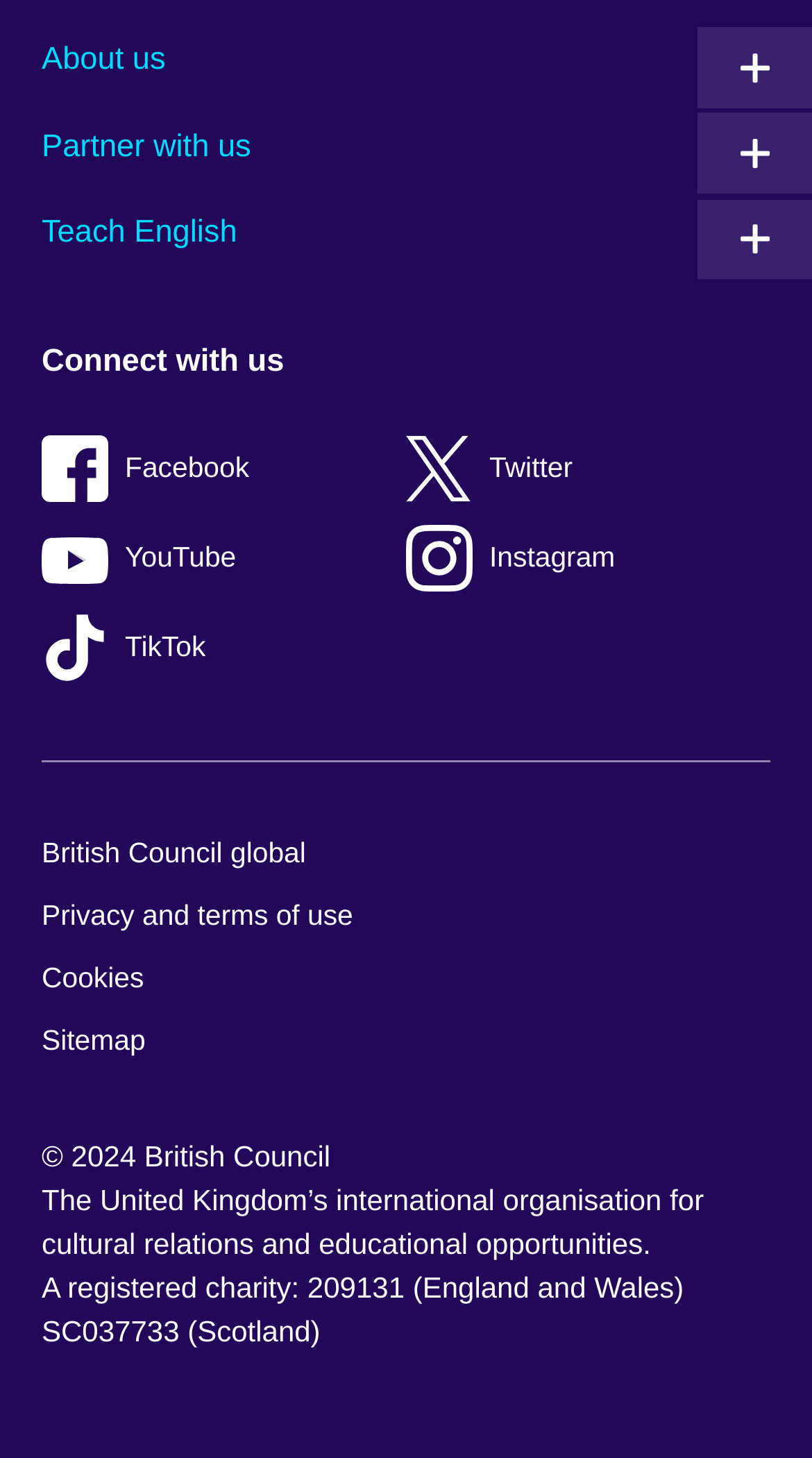Please provide a detailed answer to the question below based on the screenshot: 
How many social media platforms are listed?

I counted the number of social media links listed, which are Facebook, Twitter, YouTube, Instagram, and TikTok.